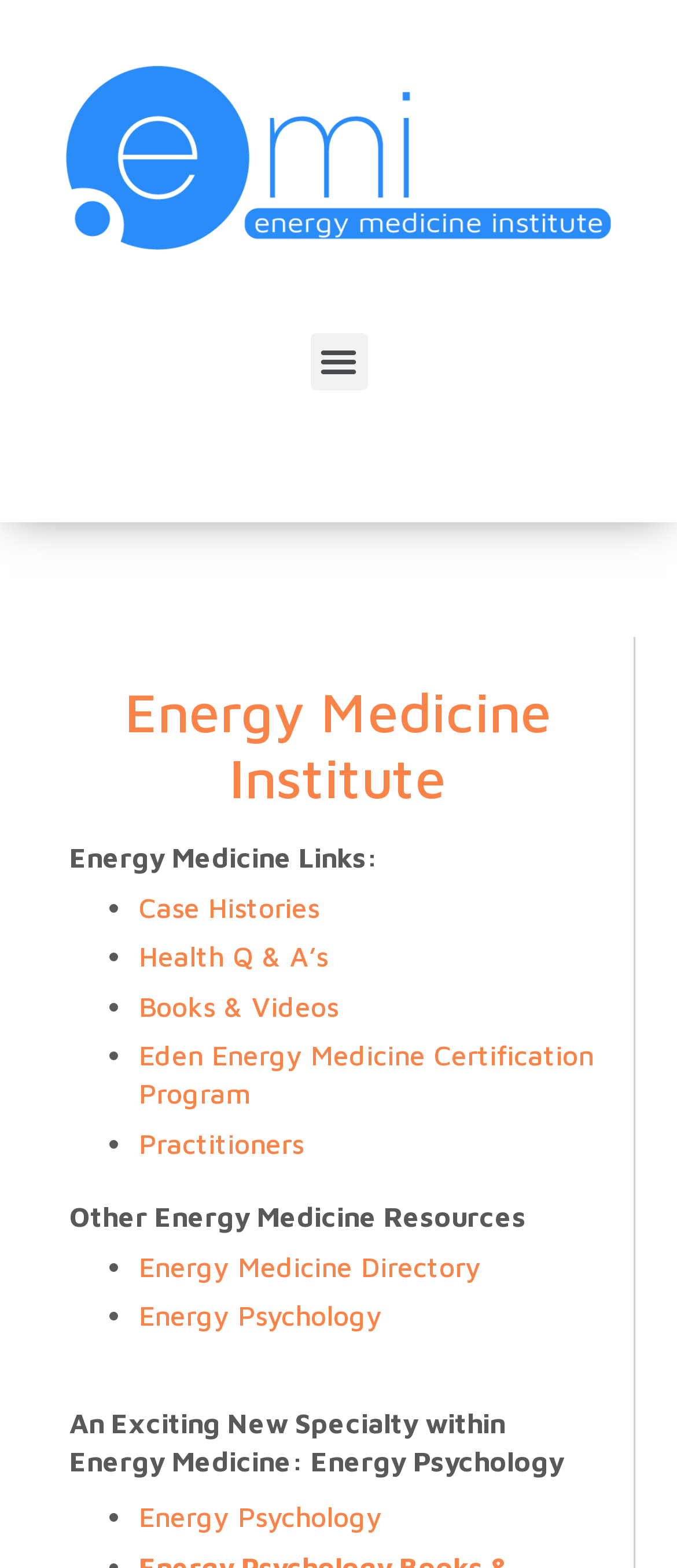Please specify the bounding box coordinates of the clickable section necessary to execute the following command: "Learn about Energy Psychology".

[0.205, 0.829, 0.564, 0.849]